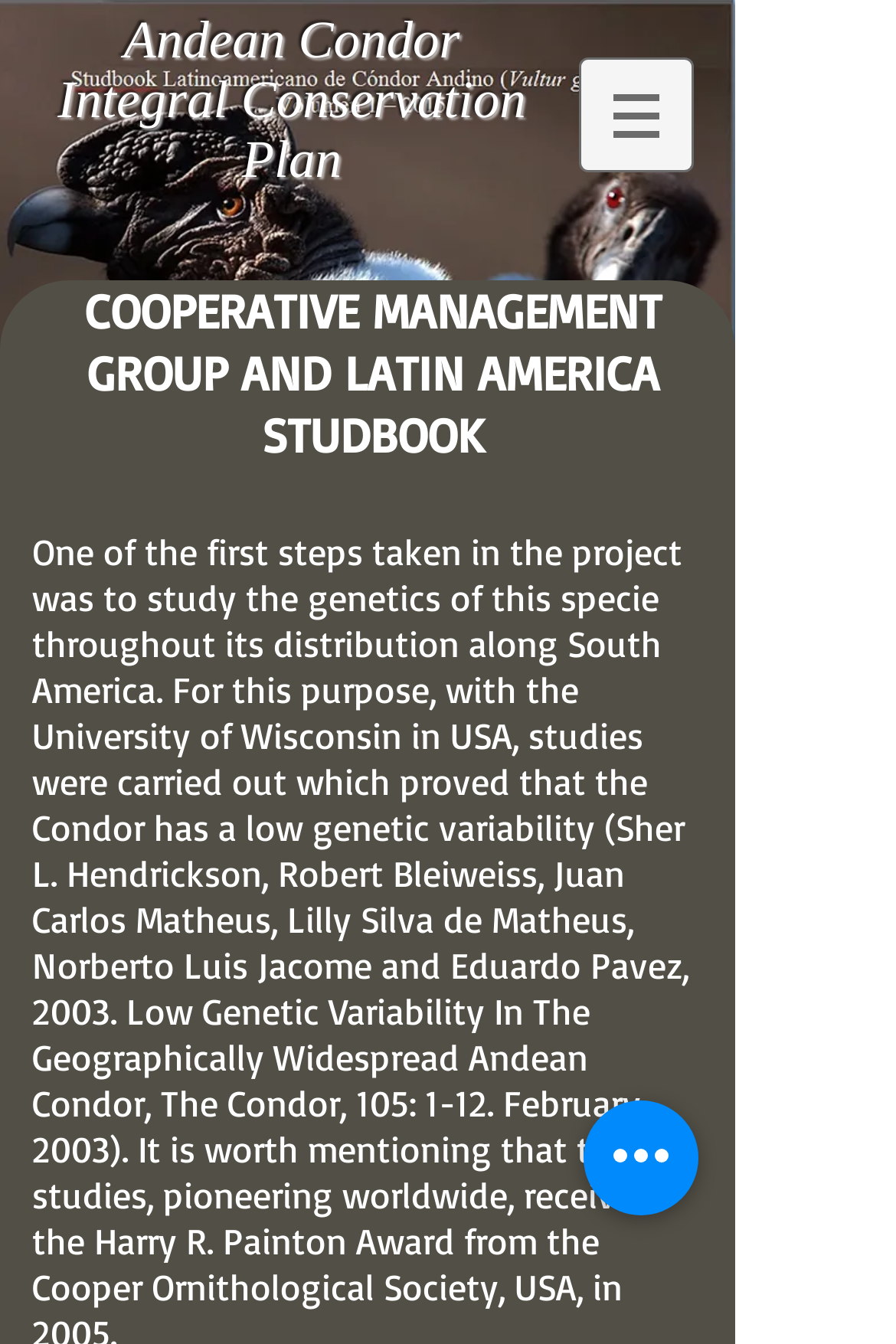Please provide a brief answer to the following inquiry using a single word or phrase:
What is the purpose of the 'Quick actions' button?

Unknown